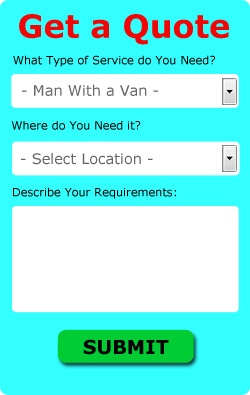What is the color of the 'SUBMIT' button?
Please provide an in-depth and detailed response to the question.

The prominent button at the bottom of the form is labeled 'SUBMIT' and is colored green, which is a visually appealing and attention-grabbing color that encourages users to finalize their quote request.